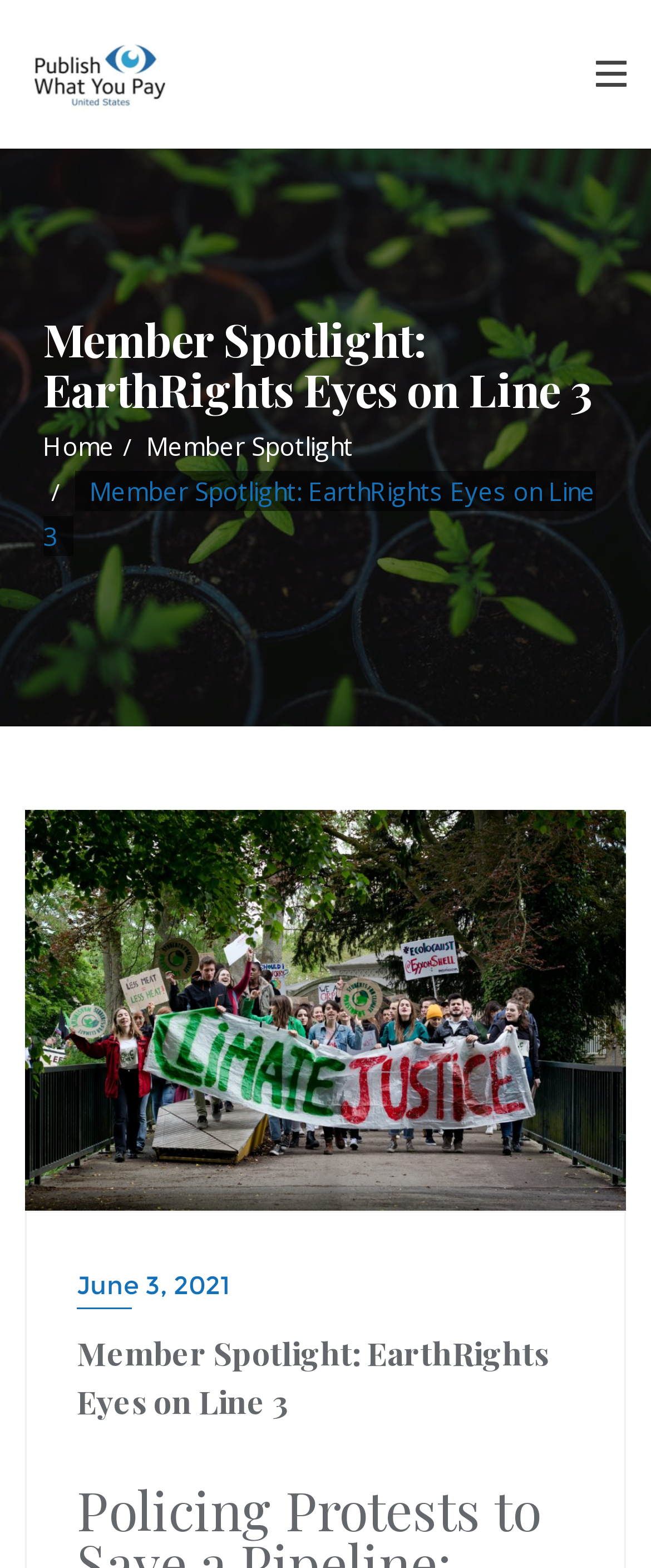What is the name of the organization featured?
Provide an in-depth and detailed answer to the question.

I found the name of the organization by looking at the heading element with the text 'Member Spotlight: EarthRights Eyes on Line 3', which suggests that EarthRights is the organization being featured.